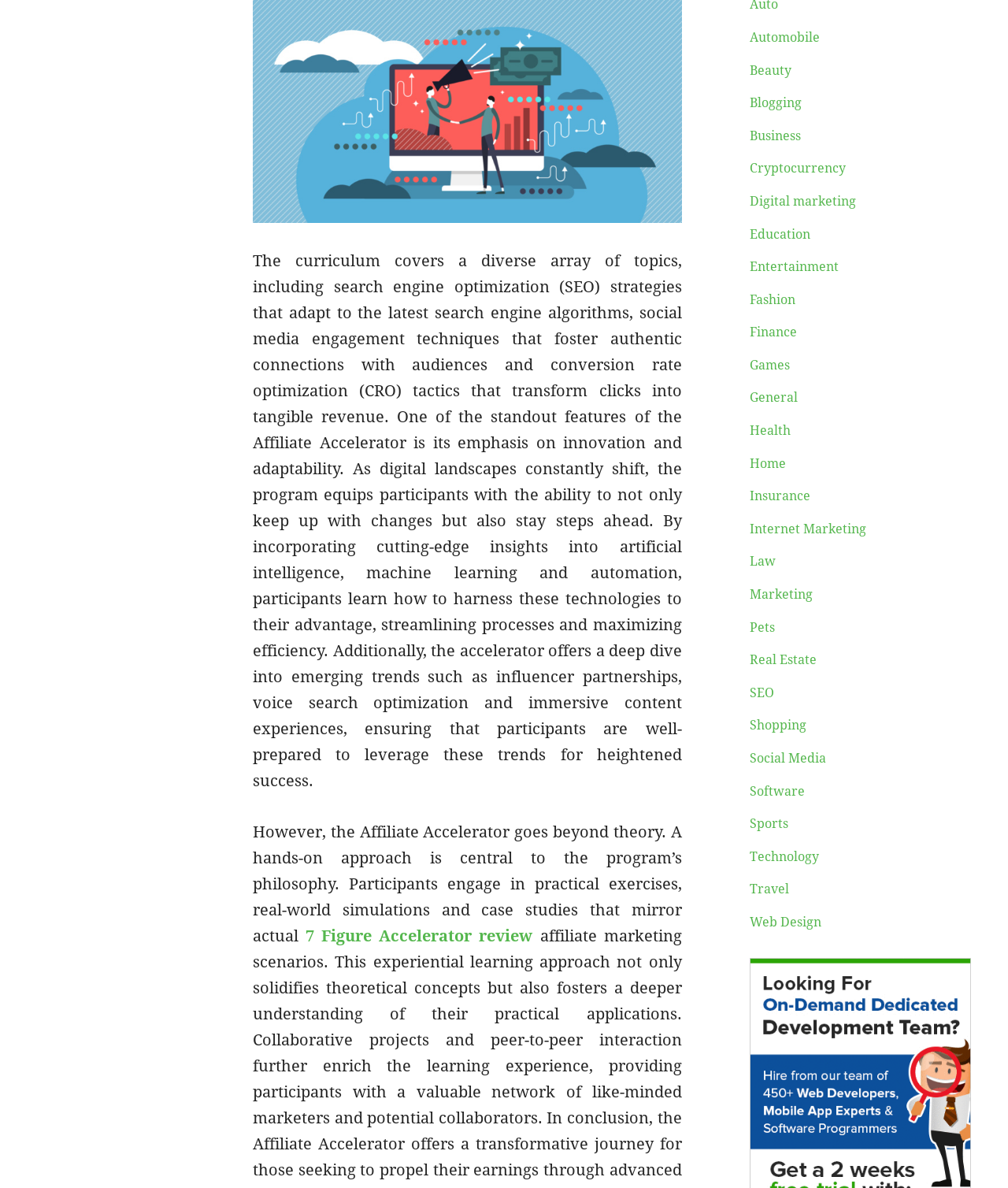Kindly determine the bounding box coordinates of the area that needs to be clicked to fulfill this instruction: "Browse Affiliate Accelerator".

[0.251, 0.211, 0.676, 0.665]